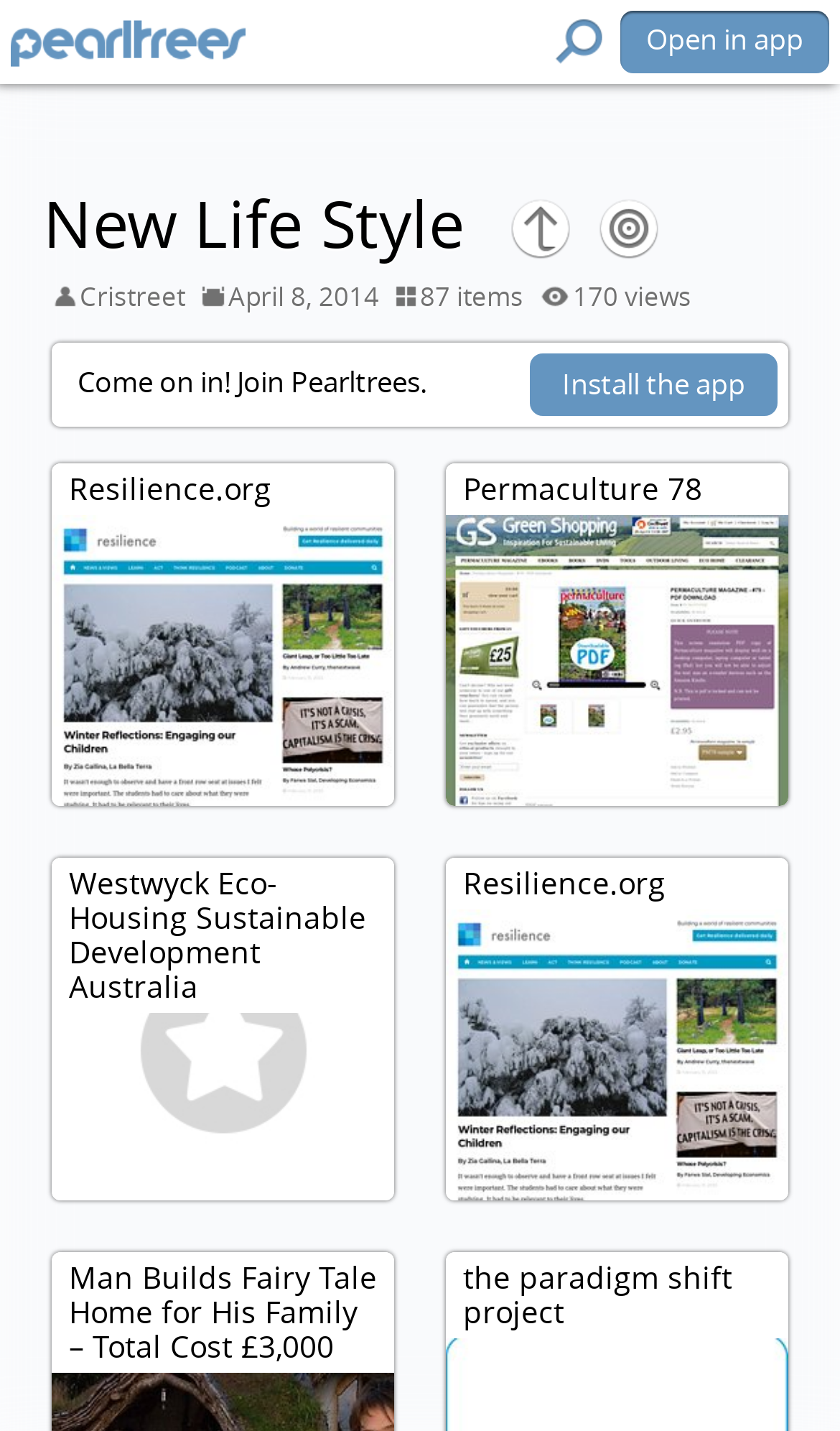How many items are there?
Answer the question with a single word or phrase derived from the image.

87